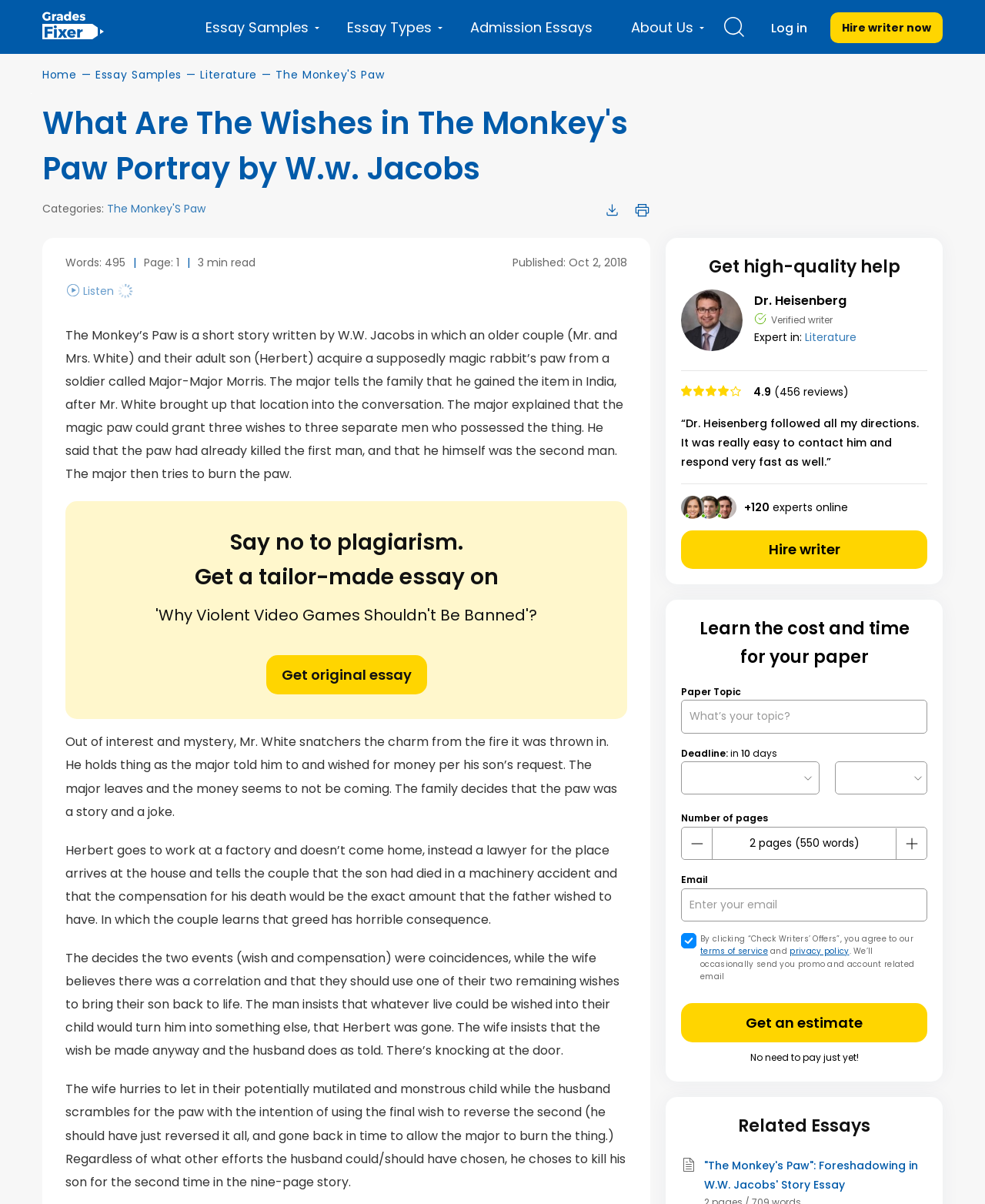Provide a comprehensive caption for the webpage.

This webpage appears to be an essay writing service website, specifically focused on a literary analysis of "The Monkey's Paw" by W.W. Jacobs. The page is divided into several sections, with a prominent heading at the top that reads "What Are The Wishes in The Monkey's Paw Portray by W.w. Jacobs."

At the top of the page, there are several links and images, including a search icon, a "Log in" button, and a "Hire writer now" button. Below this, there is a brief summary of the short story "The Monkey's Paw," which describes the plot and themes of the story.

The main content of the page is divided into three sections. The first section provides a detailed analysis of the story, broken down into several paragraphs that explore the characters, plot, and themes of "The Monkey's Paw." The second section appears to be a call to action, encouraging users to hire a writer to complete an essay on the topic. This section includes a form where users can input their topic, deadline, and other details to receive an estimate for the essay.

The third section of the page is dedicated to showcasing the credentials of a writer, Dr. Heisenberg, who is an expert in literature. This section includes a rating system, with 4.9 out of 5 stars, and several reviews from satisfied customers. There are also several images of writers and a button to hire Dr. Heisenberg to complete an essay.

Throughout the page, there are several buttons and links that allow users to navigate the site, including a "Get an estimate" button and a "Check Writers' Offers" button. The page also includes a disclaimer and links to the terms of service and privacy policy. Overall, the webpage is well-organized and easy to navigate, with a clear focus on providing essay writing services to students.